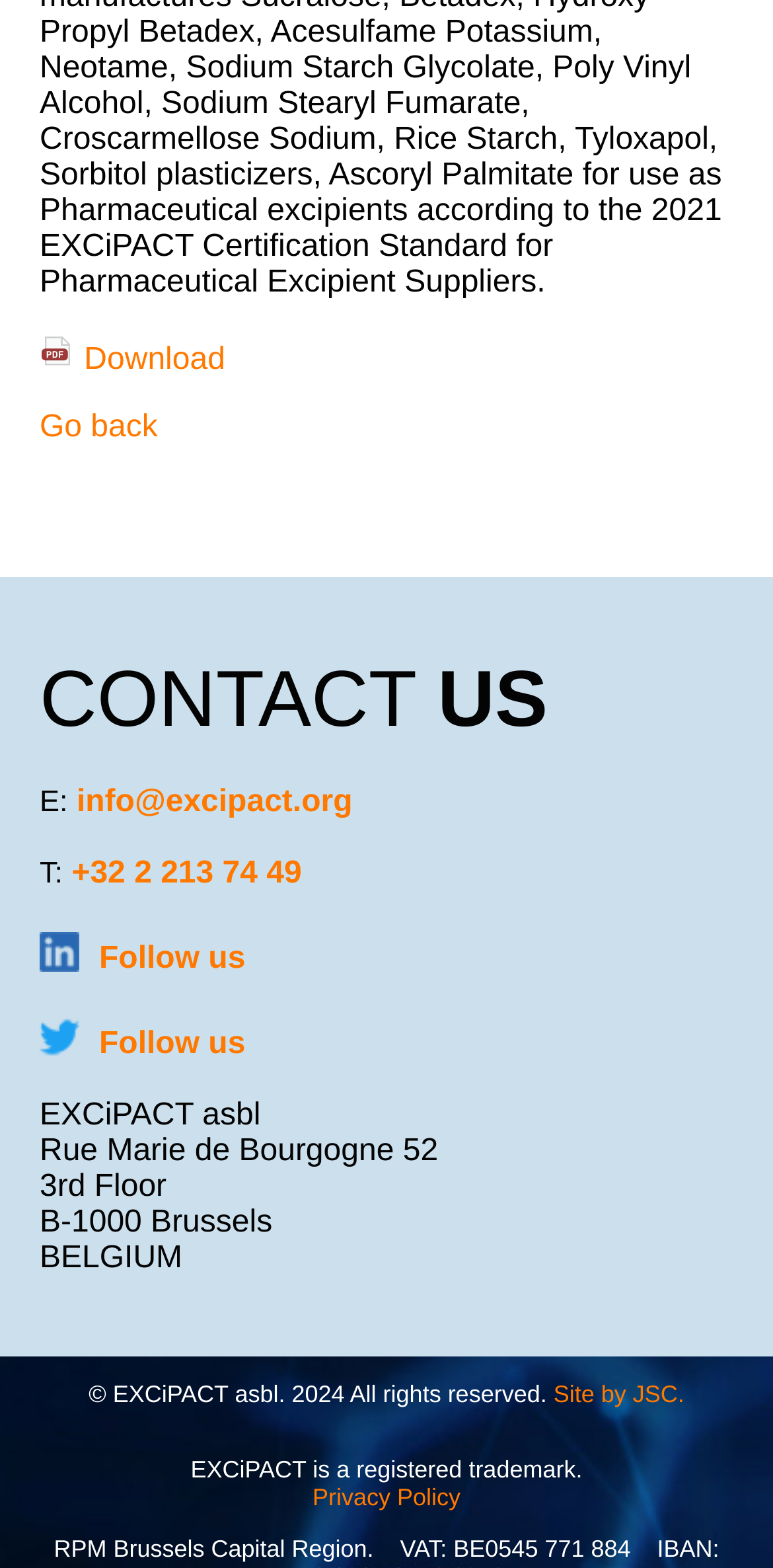Identify the bounding box coordinates of the section that should be clicked to achieve the task described: "View 'Qatar World Cup 2022 Ratings'".

None